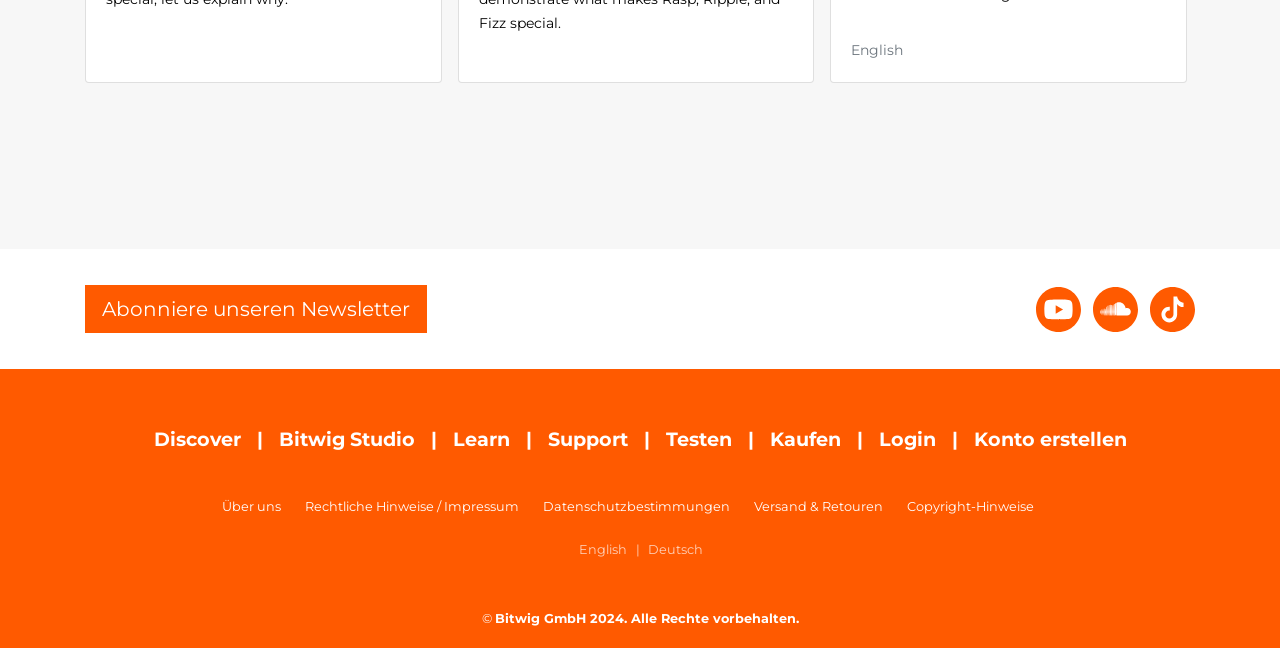Identify the bounding box coordinates of the area that should be clicked in order to complete the given instruction: "Learn more about Bitwig Studio". The bounding box coordinates should be four float numbers between 0 and 1, i.e., [left, top, right, bottom].

[0.218, 0.64, 0.354, 0.714]